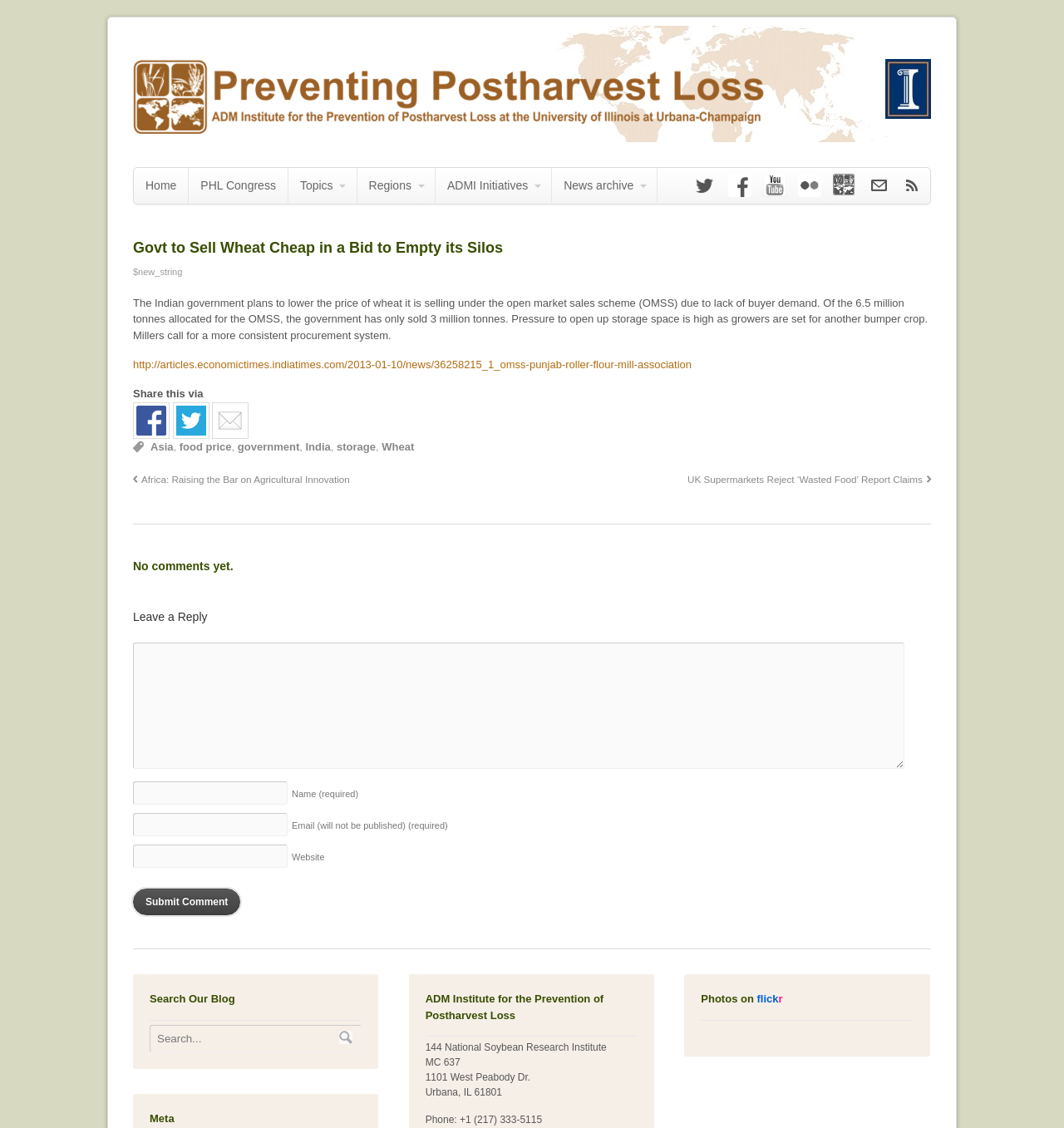Determine the bounding box coordinates of the clickable region to follow the instruction: "Leave a comment".

[0.125, 0.569, 0.85, 0.681]